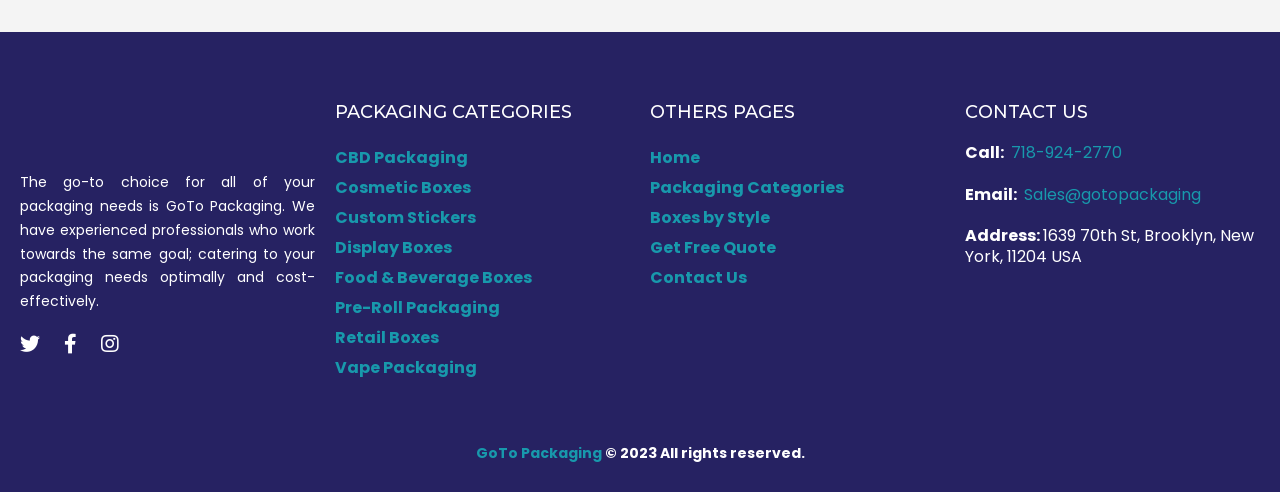Provide the bounding box coordinates for the area that should be clicked to complete the instruction: "View CBD Packaging".

[0.262, 0.291, 0.416, 0.352]